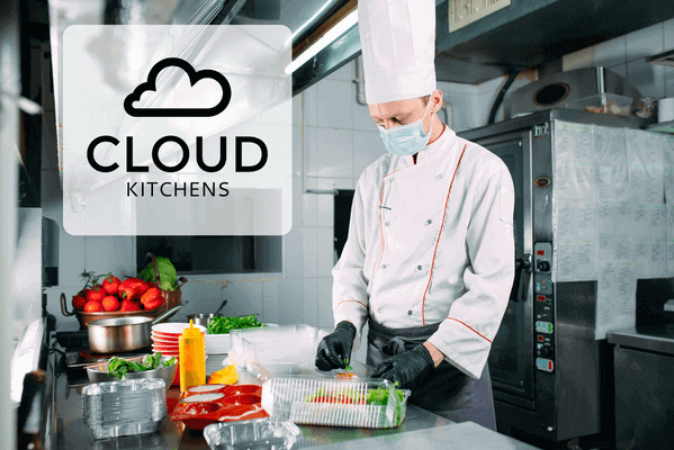Explain what is happening in the image with as much detail as possible.

The image depicts a chef in a professional kitchen environment, diligently preparing food in a cloud kitchen setting. He is wearing a chef's uniform, complete with a white hat and a face mask, emphasizing the importance of safety and hygiene in food preparation. The workspace is equipped with fresh ingredients, such as vegetables and sauces, laid out neatly alongside packaging materials, showcasing the efficient operations typical of cloud kitchens. The prominent logo "CLOUD KITCHENS" in the foreground highlights the modern food business model catering to delivery and take-out, underscoring the growing trend of food delivery services post-COVID-19. This visual encapsulates the essence of cloud kitchens as innovative business solutions in the food industry.